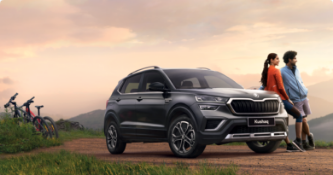How many bicycles are propped against the grass?
Utilize the image to construct a detailed and well-explained answer.

Behind the two stylishly dressed individuals, two bicycles are propped against the grass, hinting at an active lifestyle and the possibility of exploration in the great outdoors.